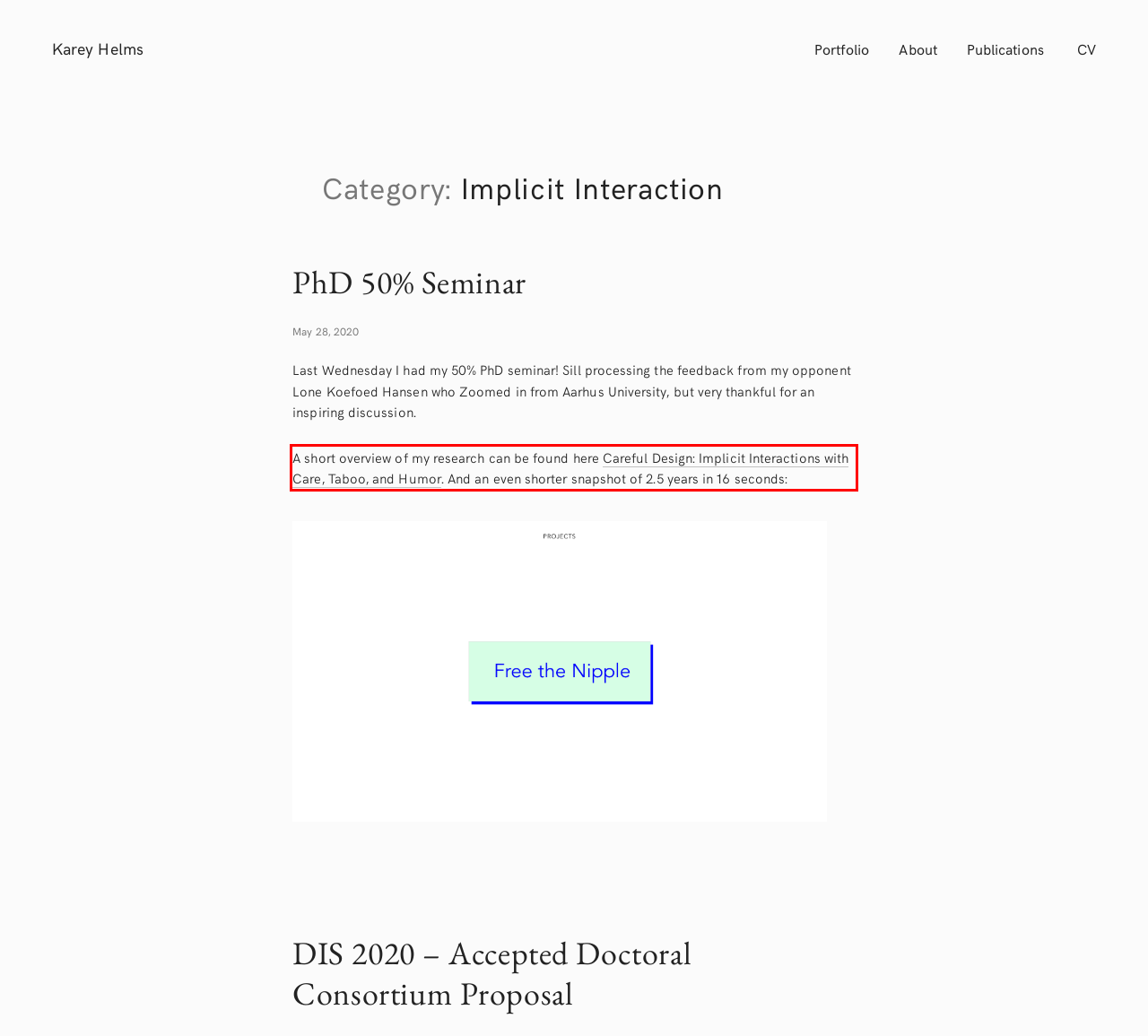Identify and transcribe the text content enclosed by the red bounding box in the given screenshot.

A short overview of my research can be found here Careful Design: Implicit Interactions with Care, Taboo, and Humor. And an even shorter snapshot of 2.5 years in 16 seconds: